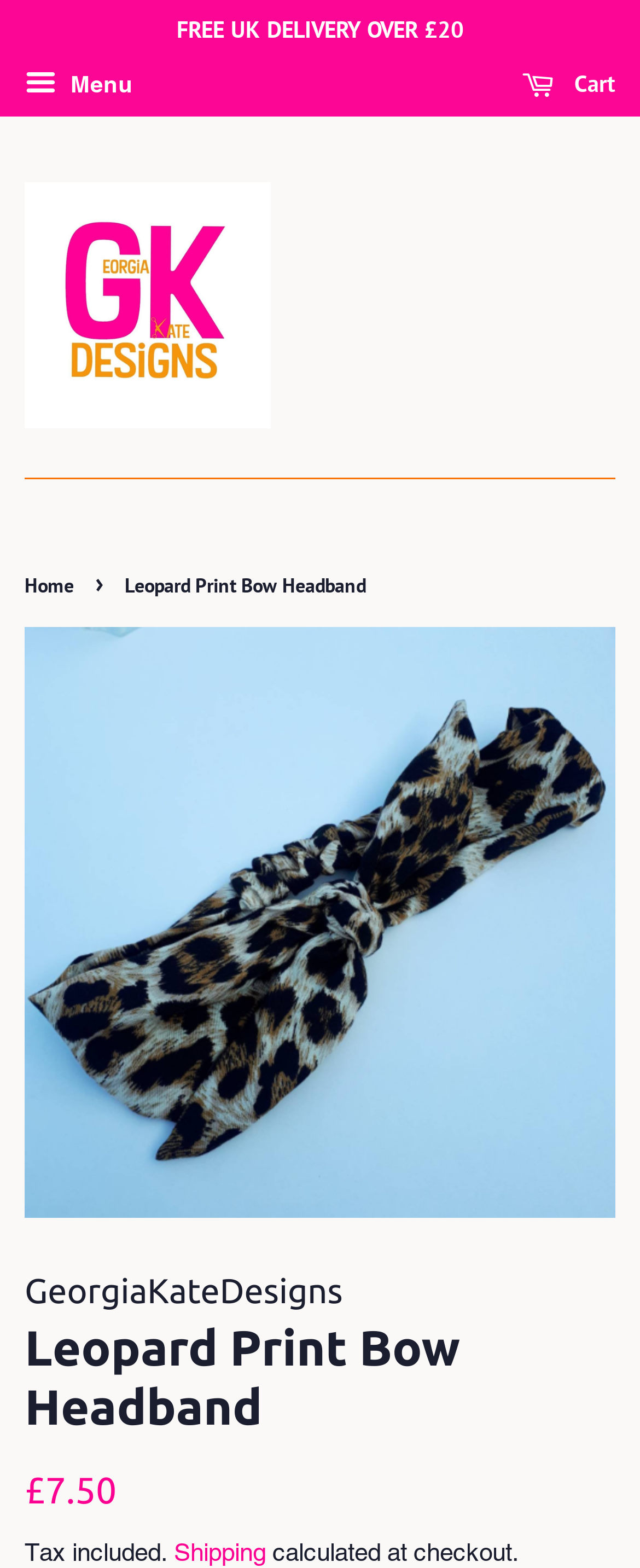Provide your answer to the question using just one word or phrase: Is there a free delivery option?

Yes